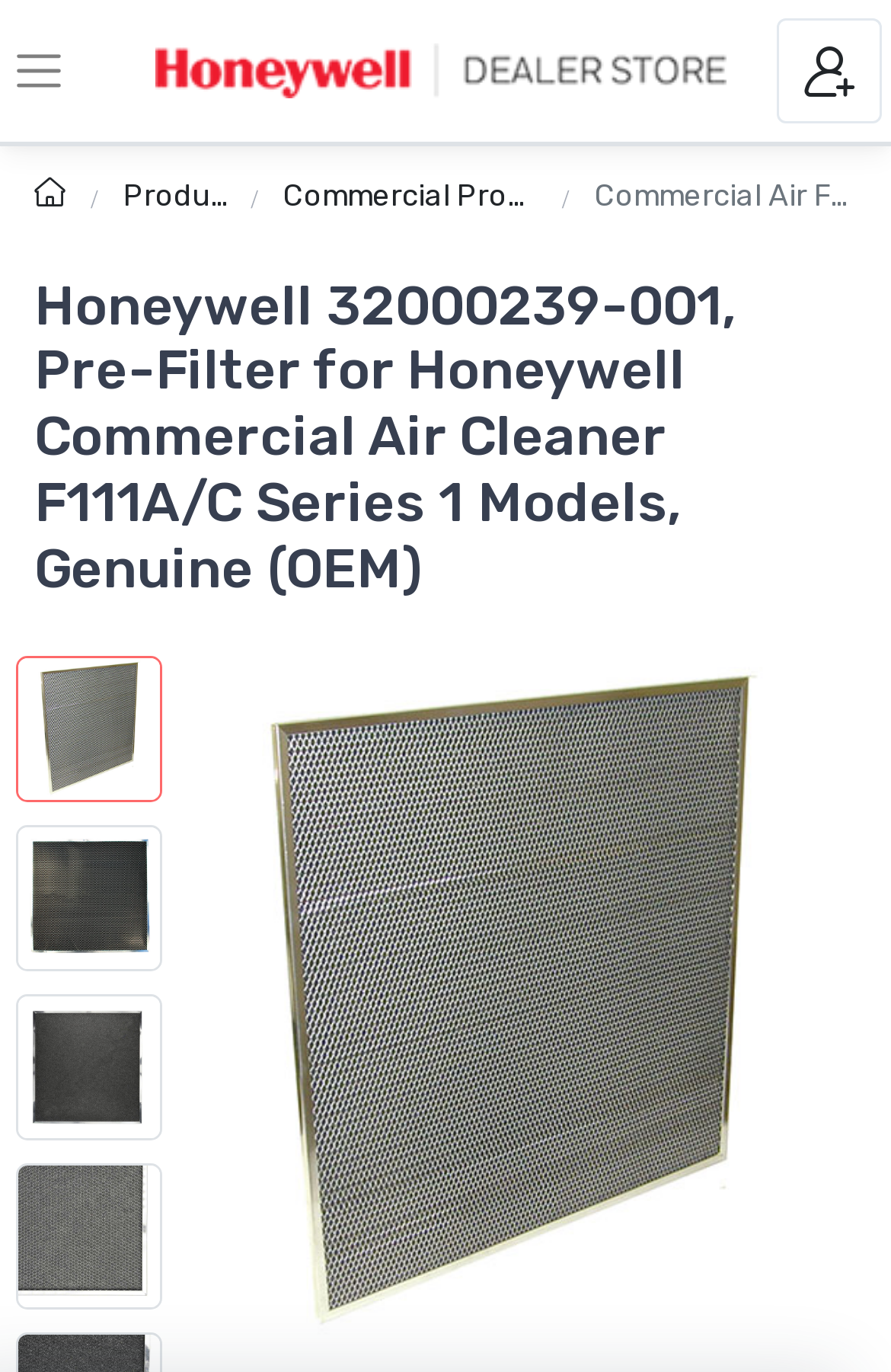Determine the bounding box coordinates for the area that needs to be clicked to fulfill this task: "Sign in to account". The coordinates must be given as four float numbers between 0 and 1, i.e., [left, top, right, bottom].

[0.872, 0.013, 0.99, 0.09]